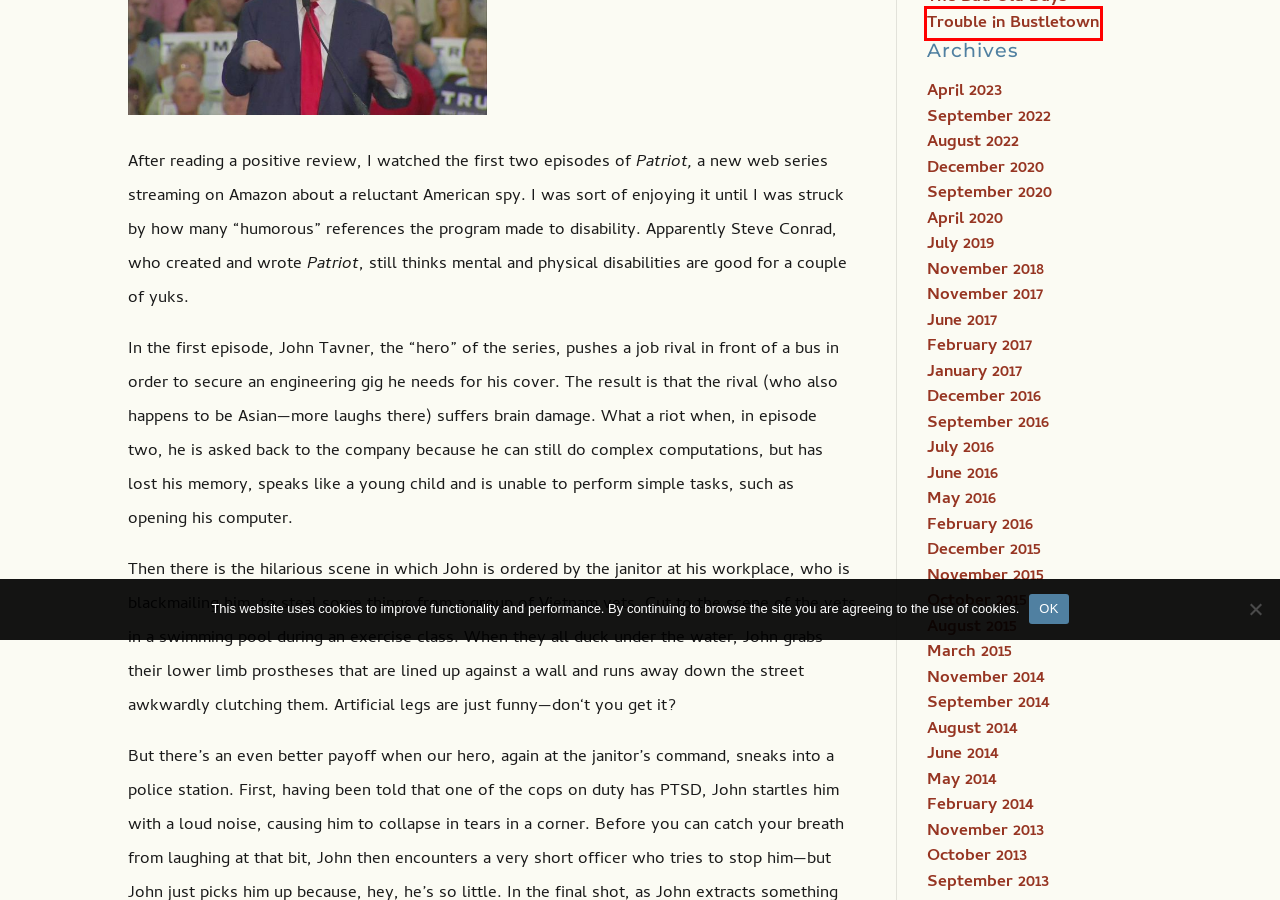Look at the screenshot of a webpage where a red rectangle bounding box is present. Choose the webpage description that best describes the new webpage after clicking the element inside the red bounding box. Here are the candidates:
A. Trouble in Bustletown | Author Avra Wing
B. Author Avra Wing
C. Aging and Earrings (and Carousels) | Author Avra Wing
D. Nisht Ahin, Nisht Aher: Thoughts on Racial Identity | Author Avra Wing
E. The Bad Old Days | Author Avra Wing
F. Ordinary People | Author Avra Wing
G. Stride Memoir | Author Avra Wing
H. Archives | Author Avra Wing

A